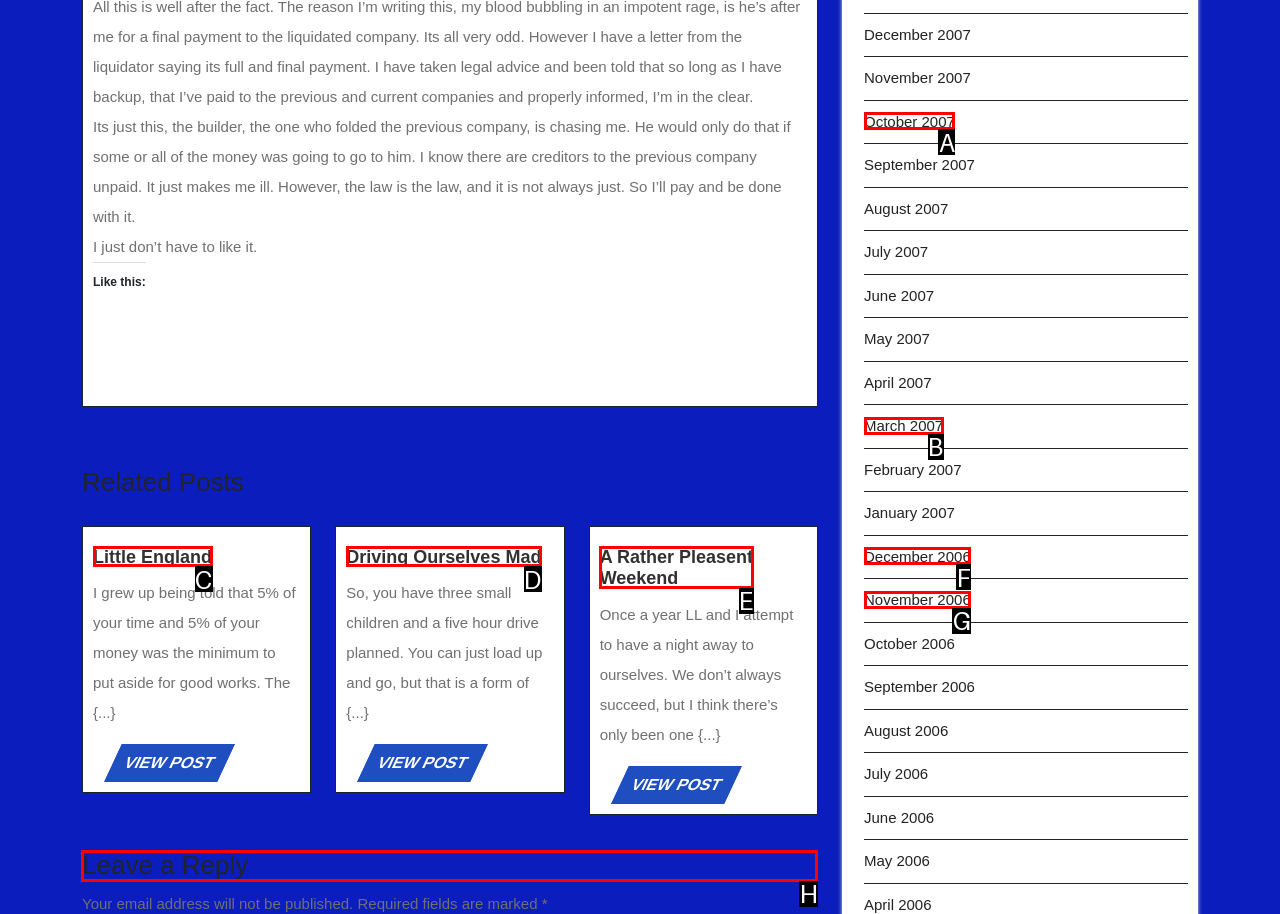Tell me which one HTML element I should click to complete the following instruction: Leave a reply
Answer with the option's letter from the given choices directly.

H